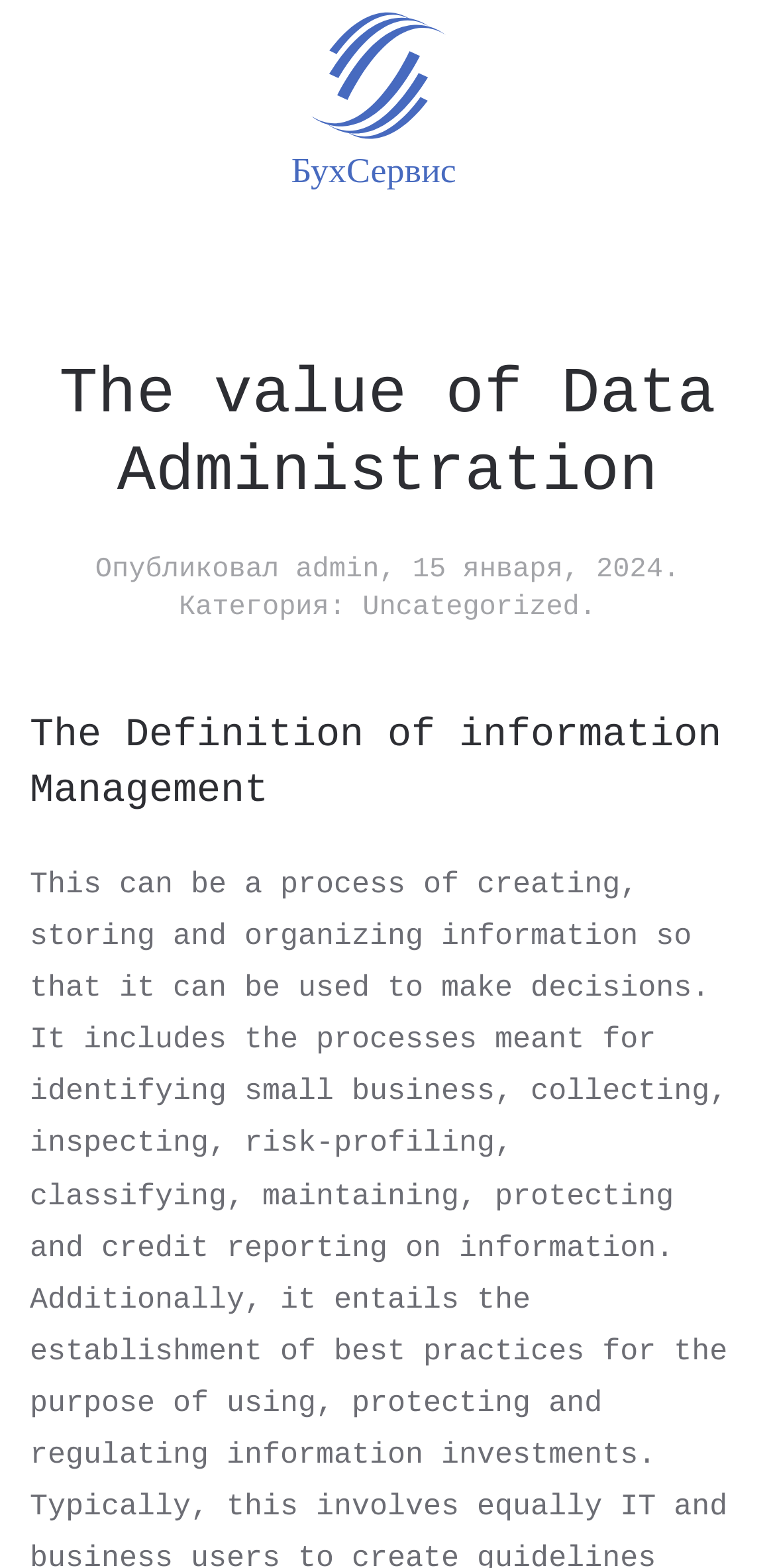Provide a comprehensive caption for the webpage.

The webpage appears to be a blog post or article about data administration. At the top left of the page, there is a link to return to the homepage. Next to it, there is an image with the text "ВАШ АЛГОРИТМ". 

Below these elements, there is a prominent heading that reads "The value of Data Administration". This heading spans almost the entire width of the page. 

On the left side of the page, there is a section that displays information about the post, including the author, "admin", and the publication date, "15 января, 2024". This section also indicates that the post belongs to the "Uncategorized" category.

The main content of the page is divided into sections, with headings that provide an overview of the topic. The first section is titled "The Definition of information Management", which suggests that the article will explore the concept of information management in detail.